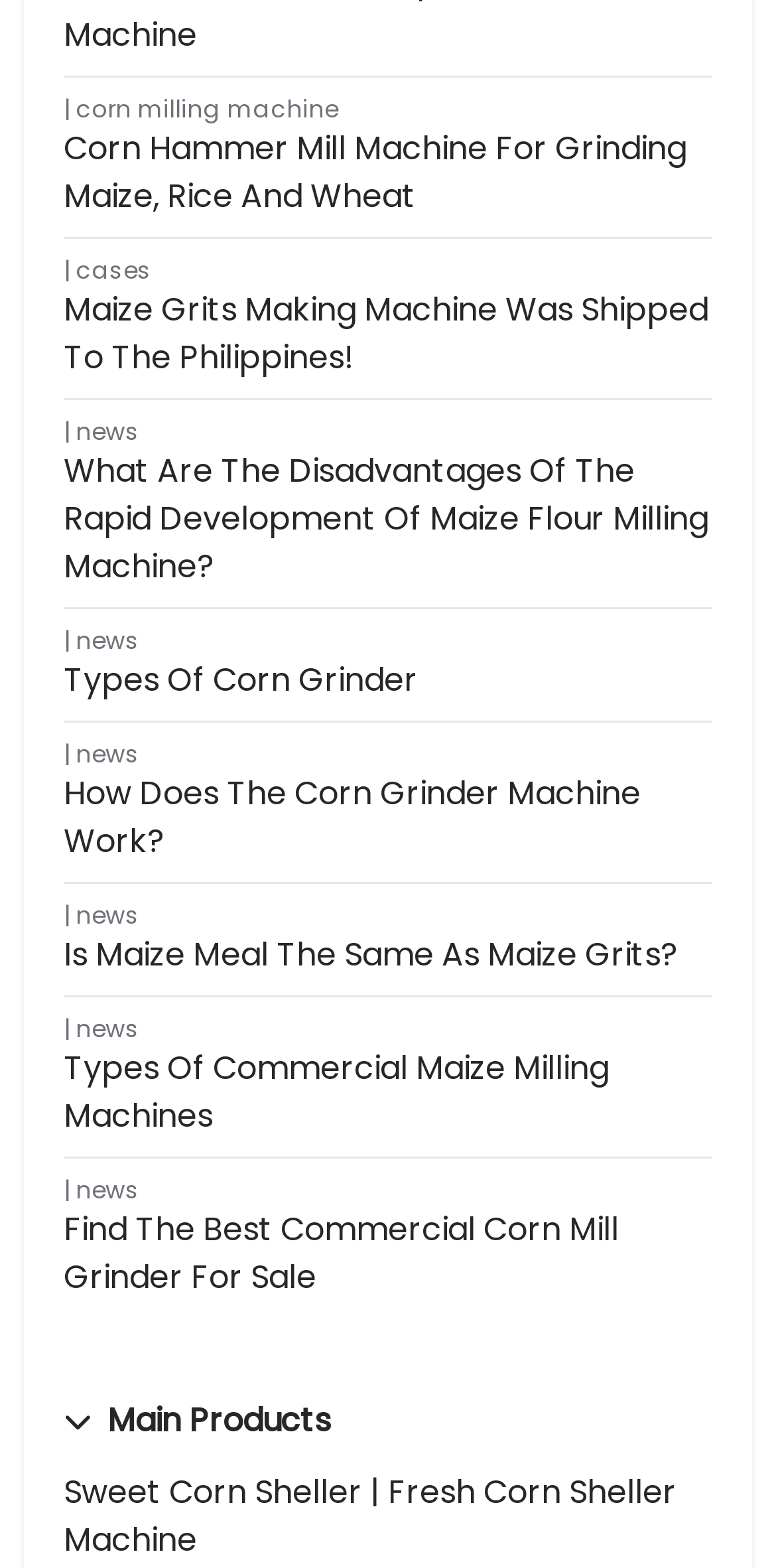Show me the bounding box coordinates of the clickable region to achieve the task as per the instruction: "Click on Agriculture".

None